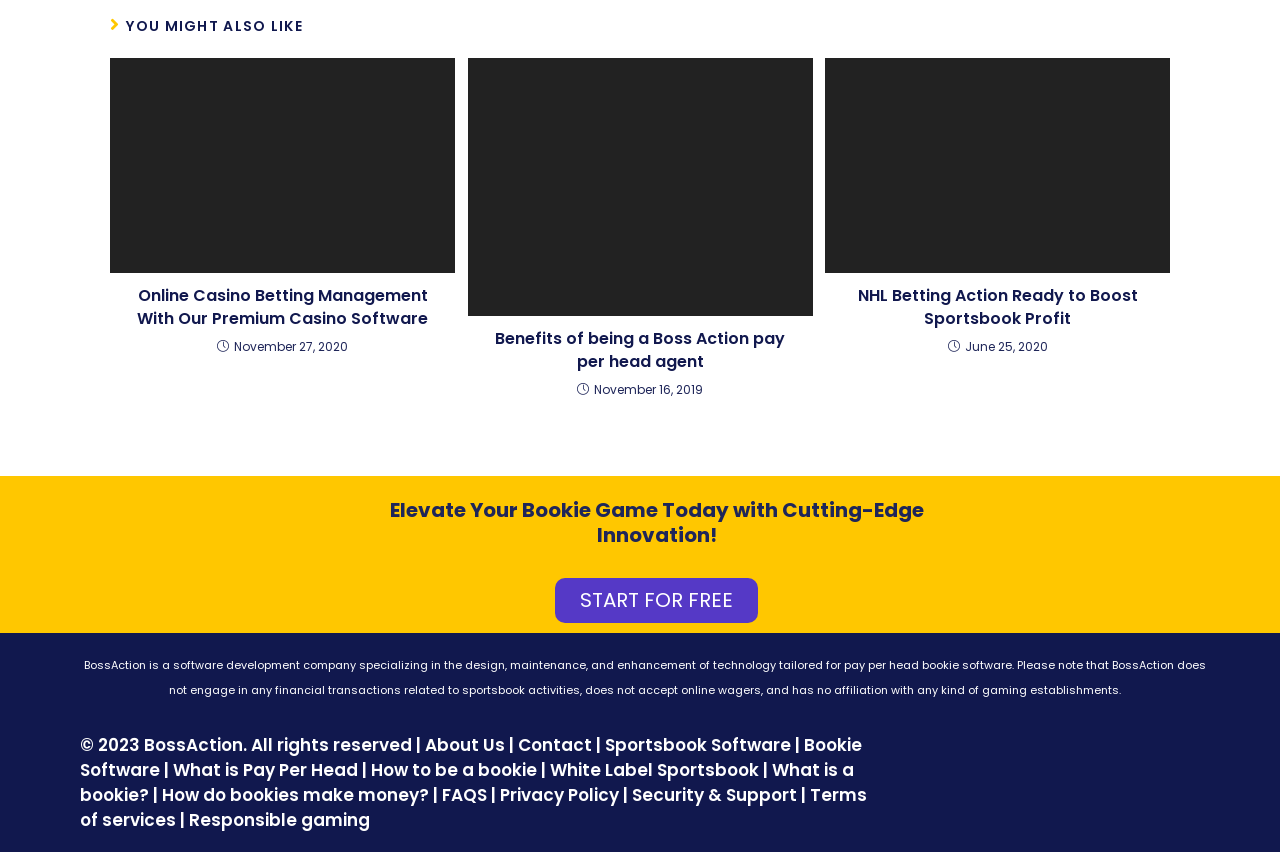Identify the coordinates of the bounding box for the element that must be clicked to accomplish the instruction: "Start for free".

[0.434, 0.678, 0.592, 0.731]